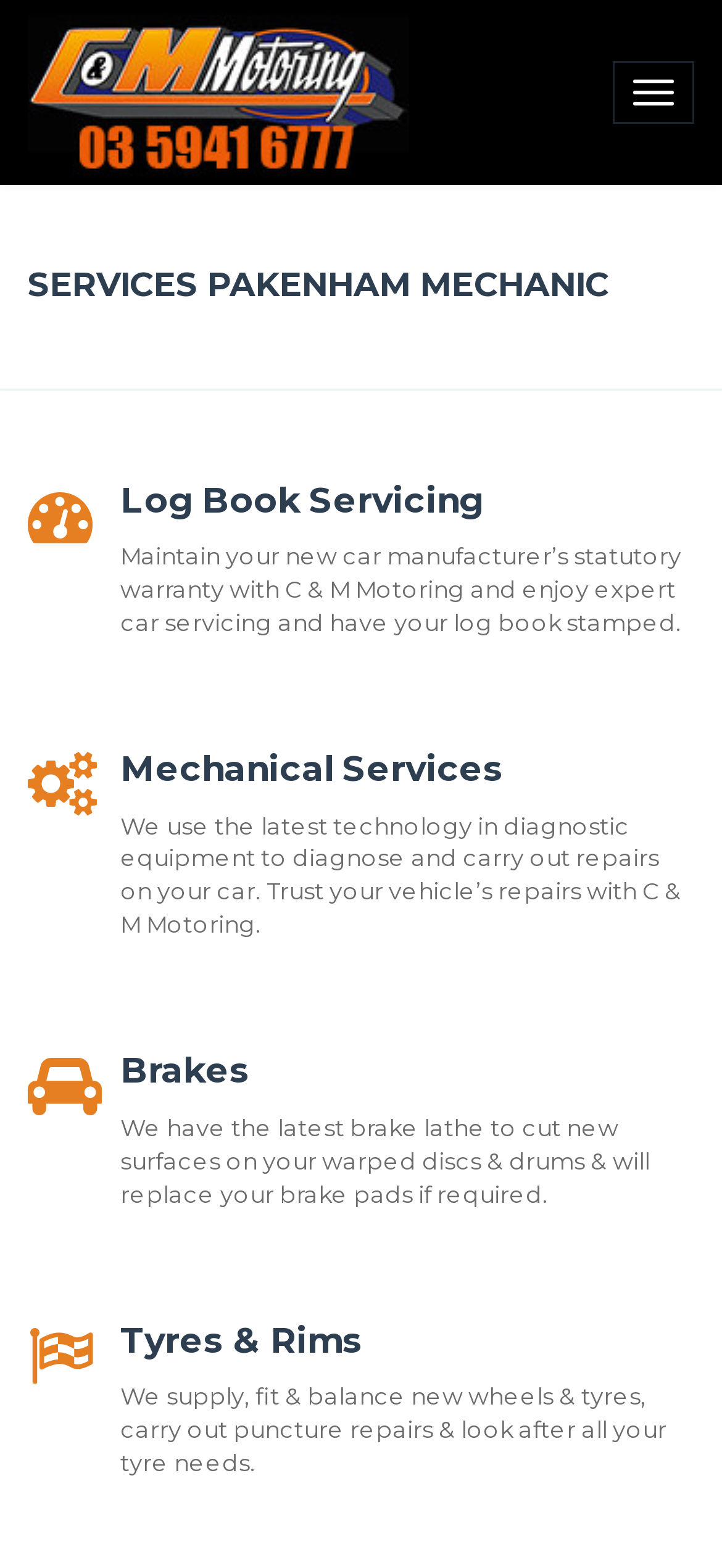Please provide a comprehensive answer to the question below using the information from the image: What is done during log book servicing?

I found the answer by looking at the description under the 'Log Book Servicing' heading, which states that the mechanic maintains the new car manufacturer’s statutory warranty during log book servicing.